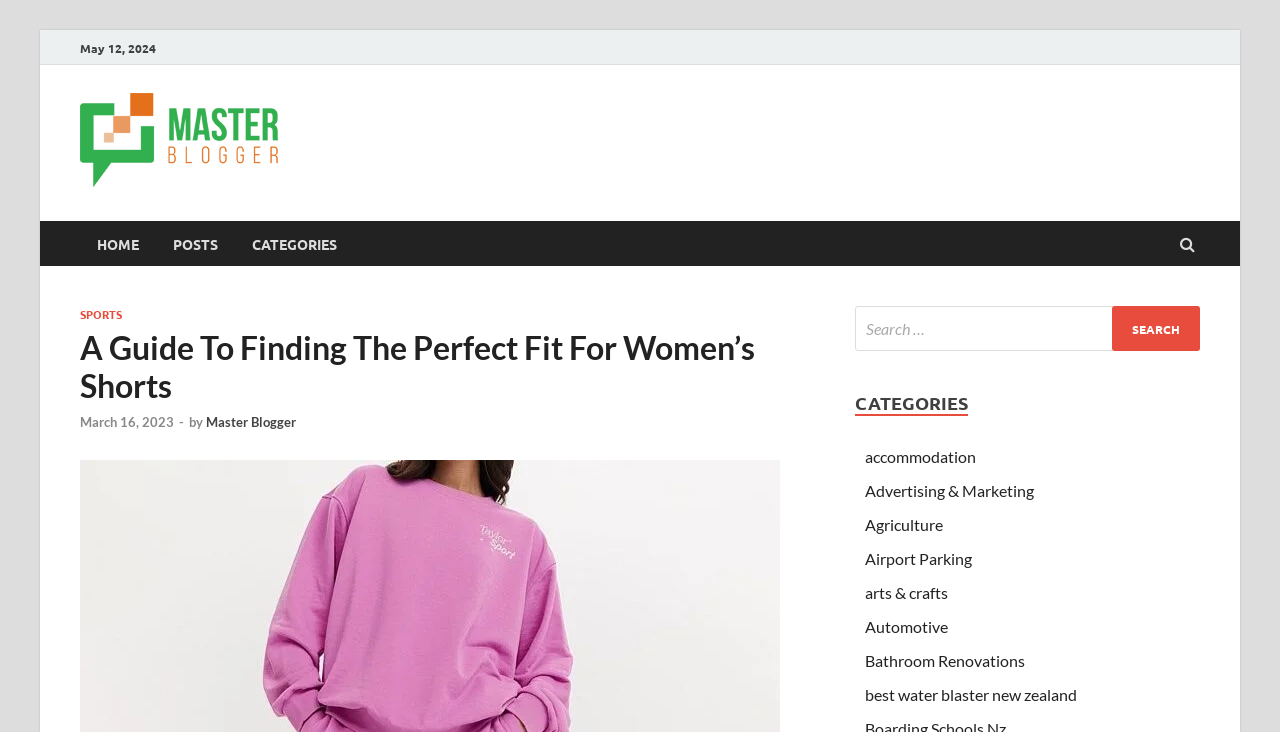Please specify the bounding box coordinates of the region to click in order to perform the following instruction: "read about accommodation".

[0.676, 0.611, 0.763, 0.637]